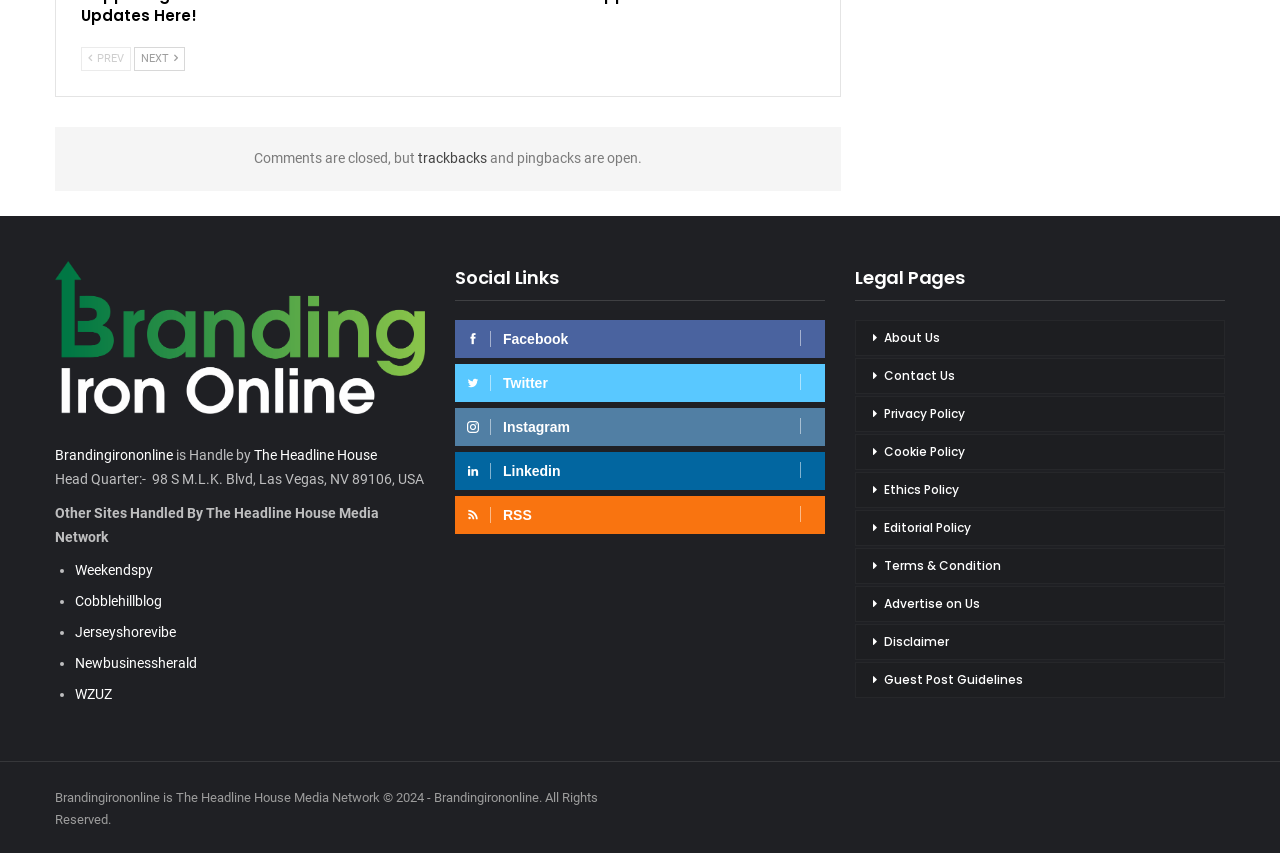Find the bounding box coordinates for the element that must be clicked to complete the instruction: "Read the 'About Us' page". The coordinates should be four float numbers between 0 and 1, indicated as [left, top, right, bottom].

[0.668, 0.375, 0.957, 0.417]